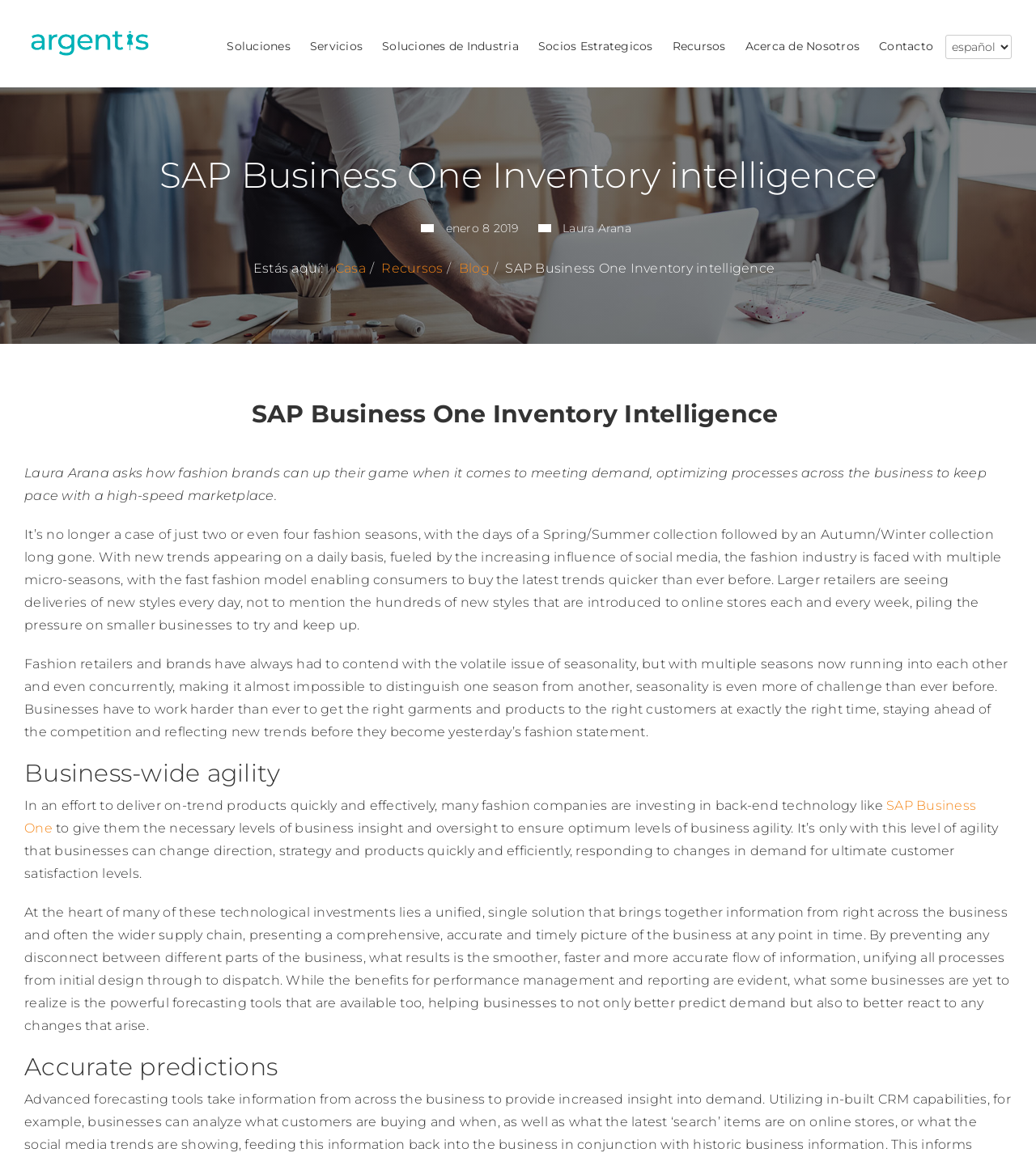Please identify the bounding box coordinates of the area that needs to be clicked to fulfill the following instruction: "Learn more about SAP Business One Inventory Intelligence."

[0.154, 0.132, 0.846, 0.17]